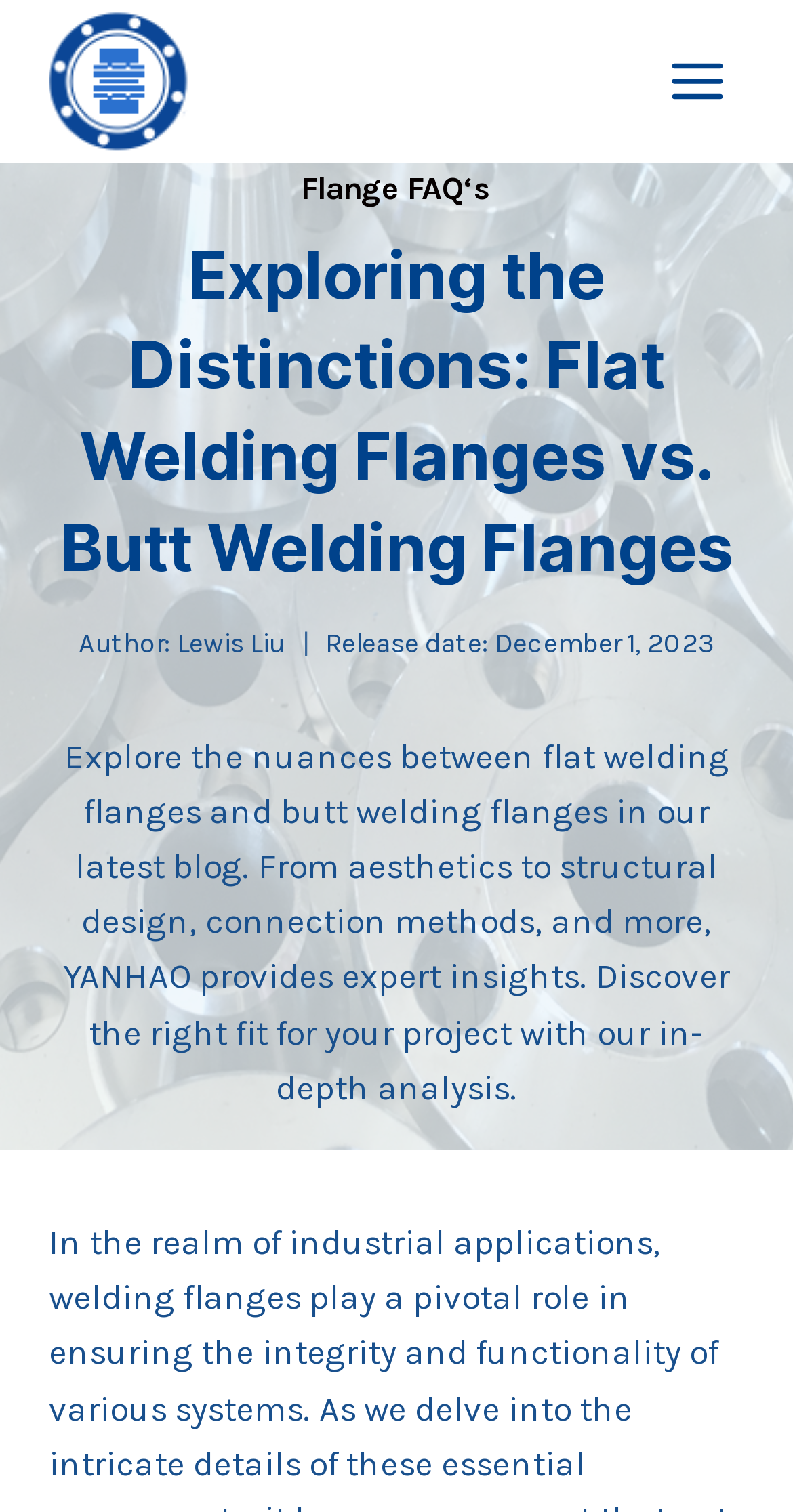Using the element description: "Toggle Menu", determine the bounding box coordinates for the specified UI element. The coordinates should be four float numbers between 0 and 1, [left, top, right, bottom].

[0.819, 0.026, 0.938, 0.081]